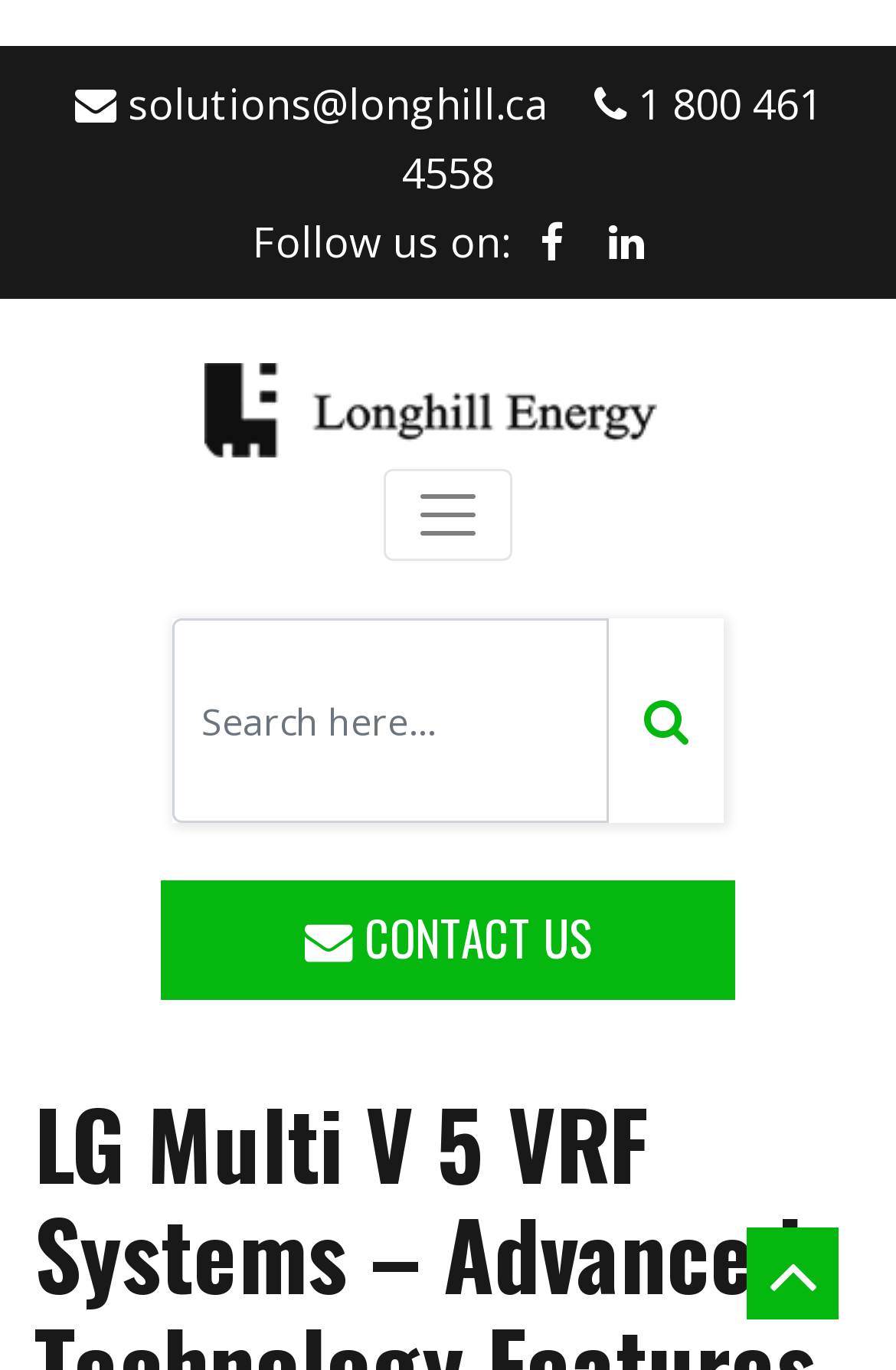Identify and extract the main heading of the webpage.

LG Multi V 5 VRF Systems – Advanced Technology Features & Benefits